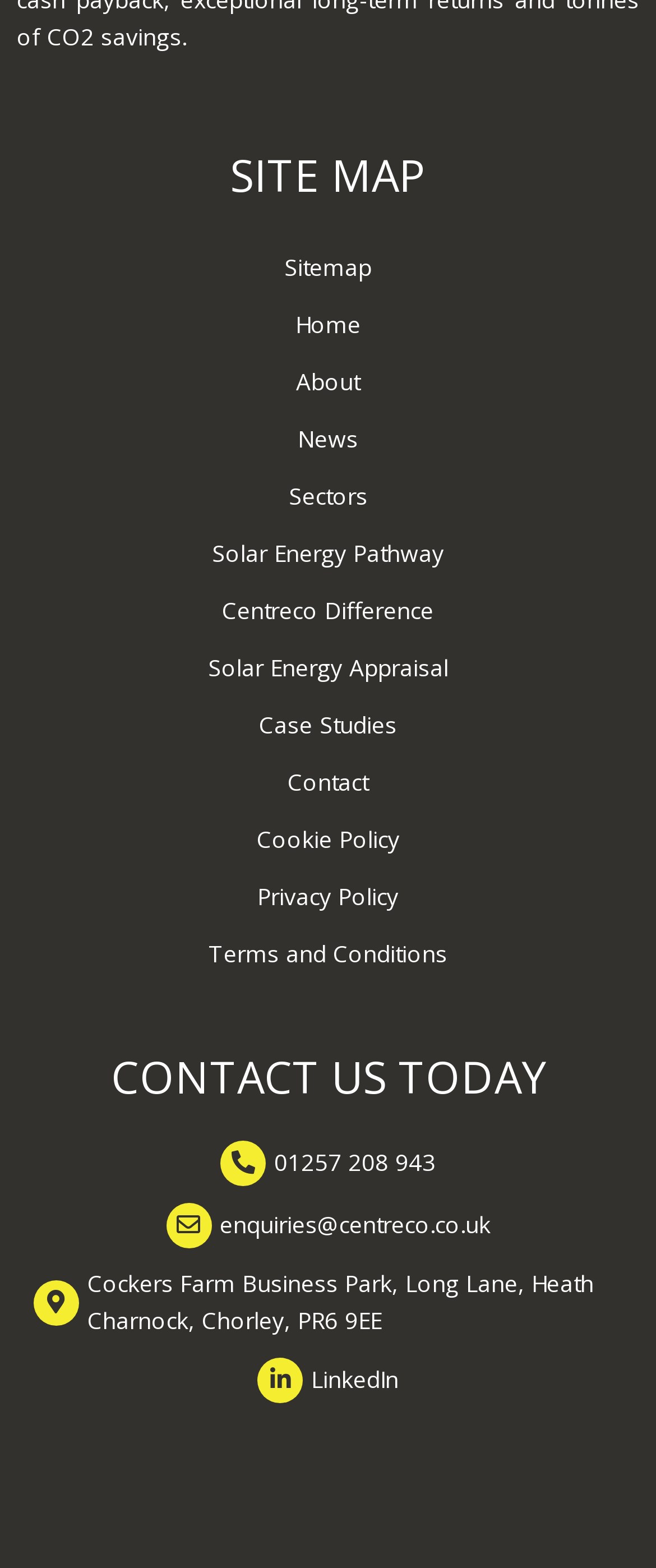Identify the bounding box coordinates of the element to click to follow this instruction: 'read about Marco Arment'. Ensure the coordinates are four float values between 0 and 1, provided as [left, top, right, bottom].

None